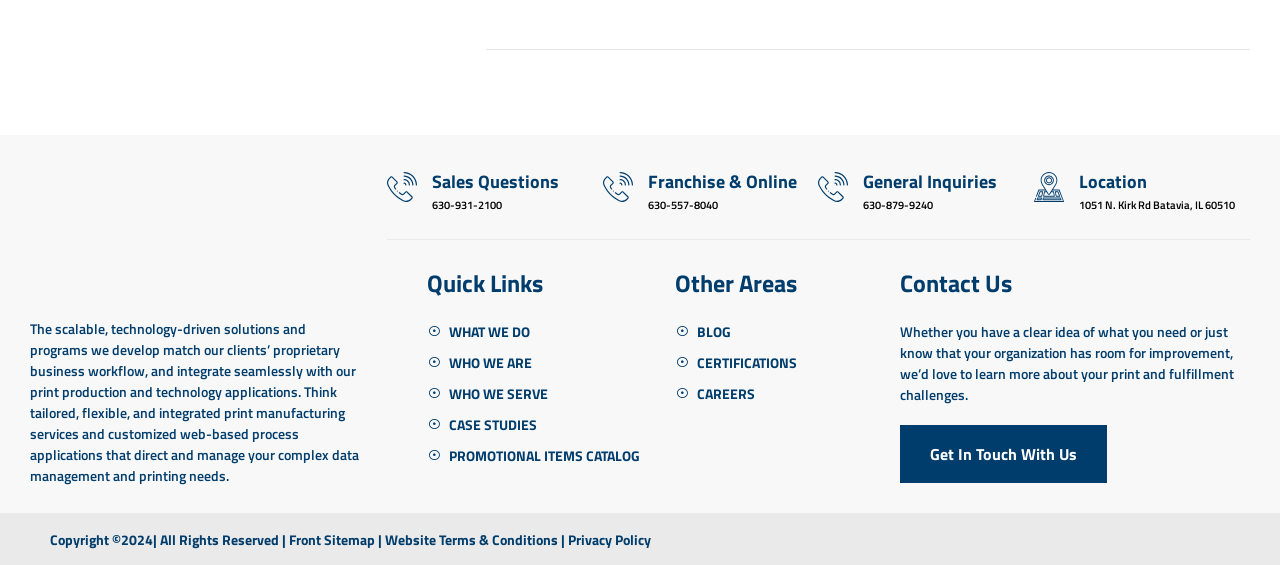Determine the bounding box coordinates of the clickable element to complete this instruction: "Check Location". Provide the coordinates in the format of four float numbers between 0 and 1, [left, top, right, bottom].

[0.843, 0.297, 0.977, 0.345]